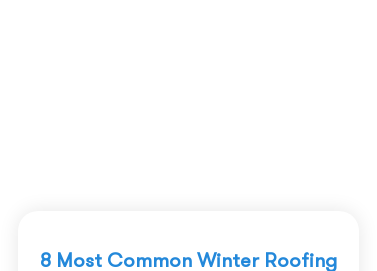Describe all the elements in the image extensively.

The image features a frosty roof, visually representing the challenges that homeowners may face during winter months. It connects to the section titled "8 Most Common Winter Roofing Problems," emphasizing the theme of the article about roofing issues specific to colder climates. The roof is likely covered in a light layer of frost, highlighting the potential hazards and maintenance considerations that property owners should be aware of in winter weather. This image aims to visually convey the need for awareness and preparation when it comes to roofing during the winter season.